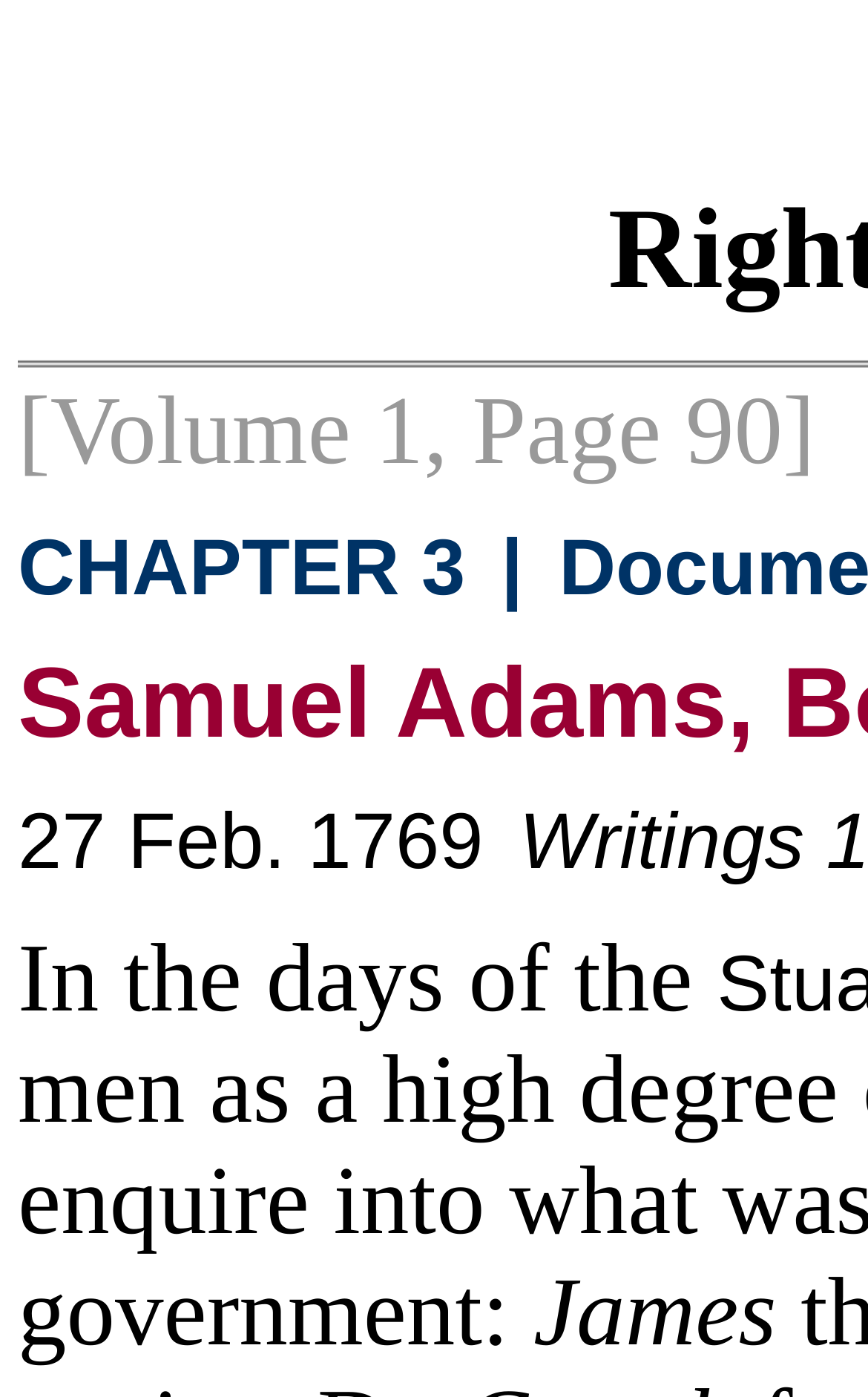Convey a detailed summary of the webpage, mentioning all key elements.

The webpage appears to be a digital archive or historical document, specifically a chapter from a book titled "Right of Revolution: Samuel Adams, Boston Gazette". 

At the top of the page, there is a header section that displays the volume and page number, "Volume 1, Page 90", which is positioned near the top-left corner of the page. 

Below the header, the chapter title "CHAPTER 3" is prominently displayed, followed by two small images and a vertical separator "|" in between them. These elements are aligned horizontally and situated near the top-center of the page.

Further down, there is a date "27 Feb. 1769" positioned near the top-left corner of the page, slightly below the header section.

The main content of the page begins with a paragraph of text that starts with the phrase "In the days of the", which is located near the middle of the page. 

At the bottom of the page, there is a single line of text that contains the name "James", positioned near the bottom-right corner of the page.